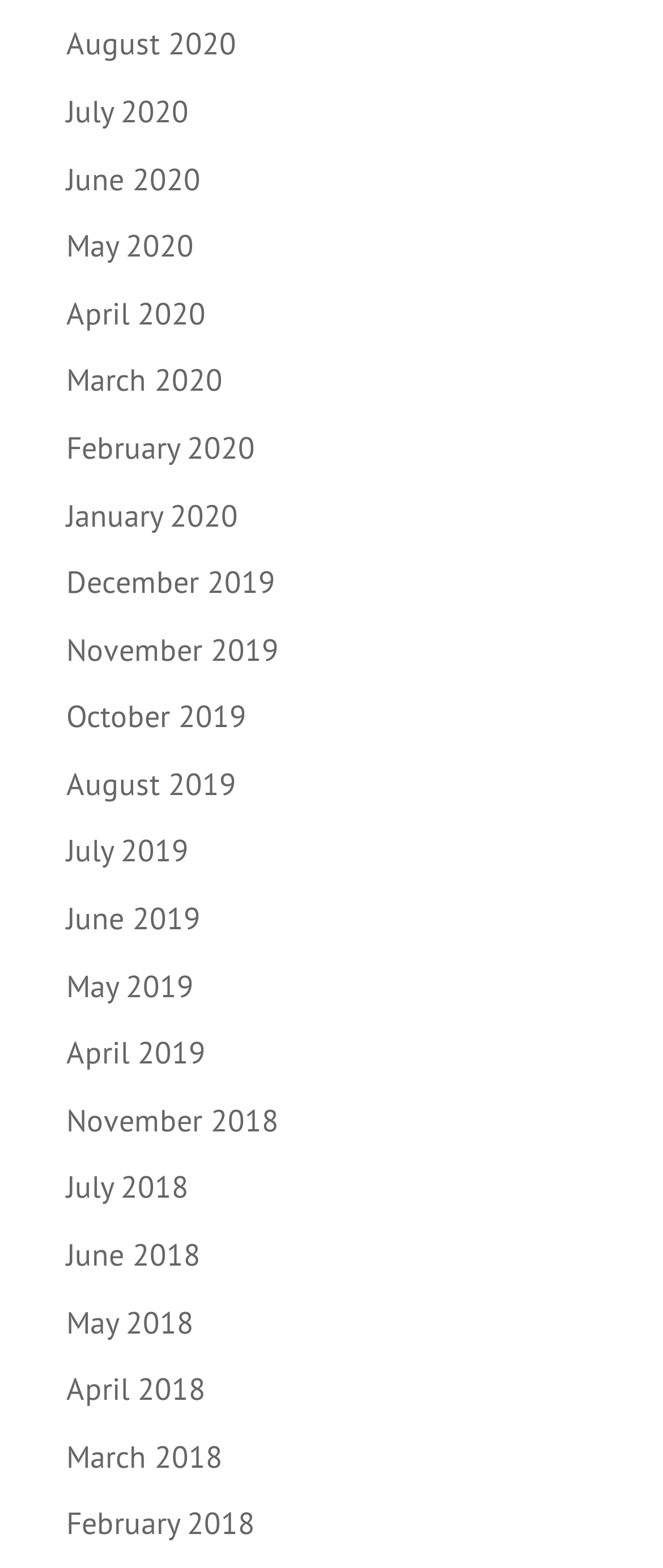What is the common format of the link text?
Using the image as a reference, deliver a detailed and thorough answer to the question.

By examining the text of the links, I found that they all follow the format 'Month Year', where 'Month' is the name of the month and 'Year' is the year.